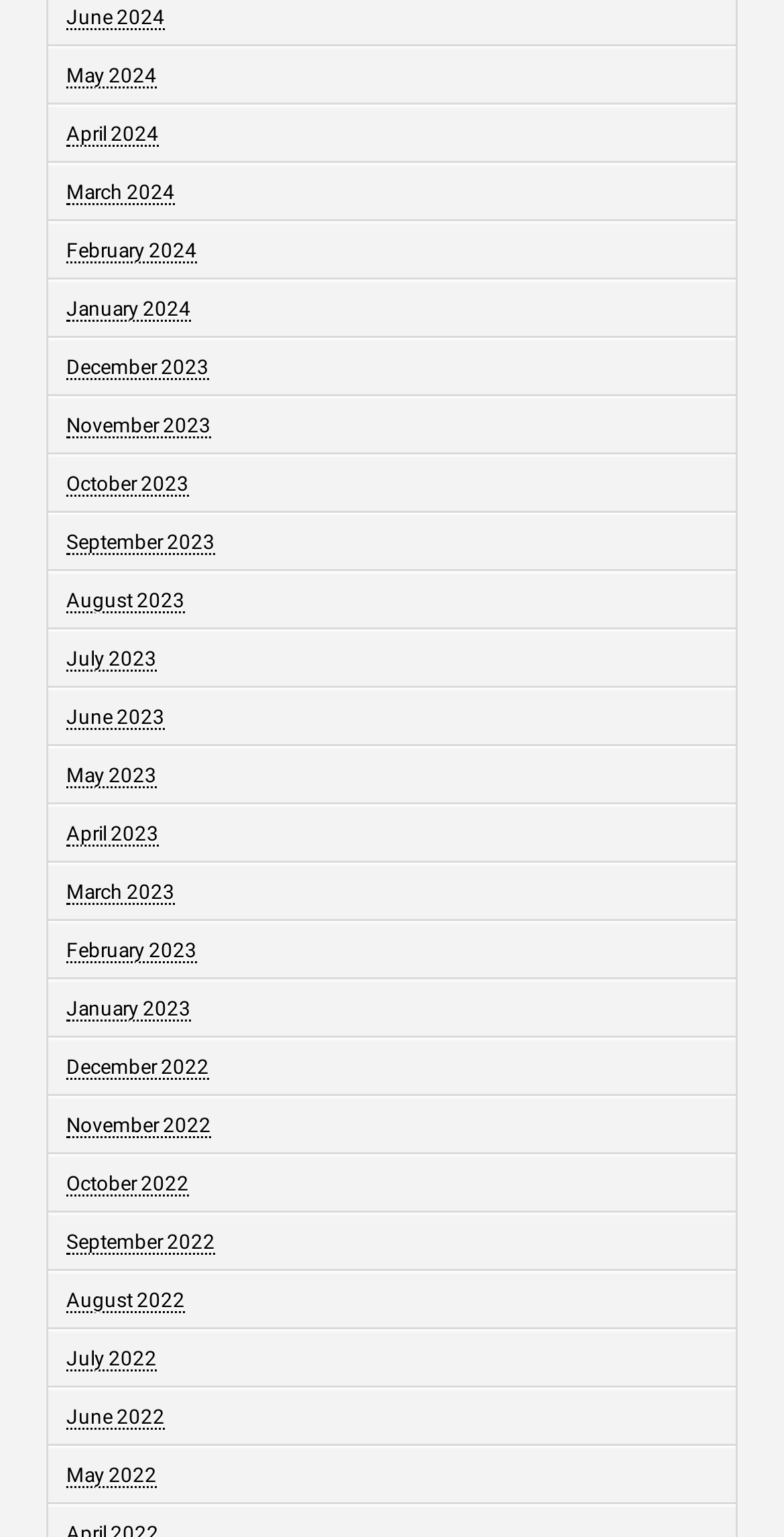Find the bounding box coordinates of the element to click in order to complete this instruction: "view June 2024". The bounding box coordinates must be four float numbers between 0 and 1, denoted as [left, top, right, bottom].

[0.084, 0.003, 0.21, 0.019]